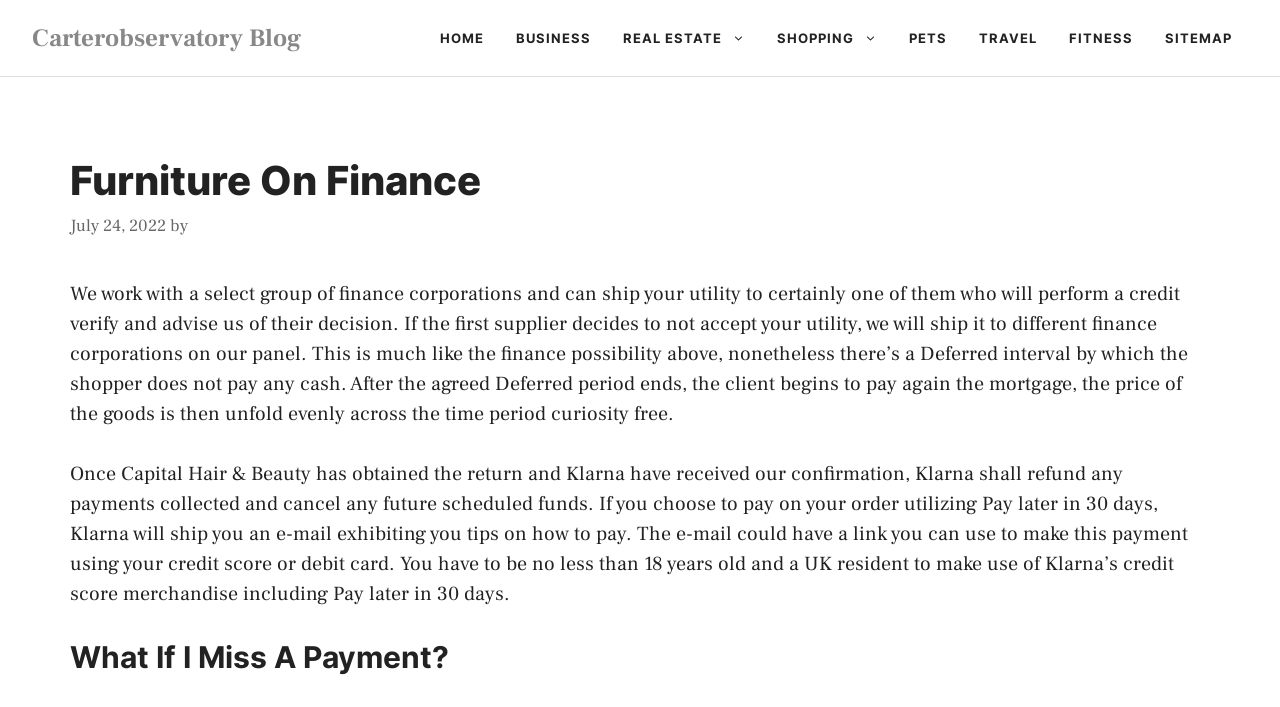Please provide the bounding box coordinates in the format (top-left x, top-left y, bottom-right x, bottom-right y). Remember, all values are floating point numbers between 0 and 1. What is the bounding box coordinate of the region described as: Business

[0.391, 0.011, 0.474, 0.096]